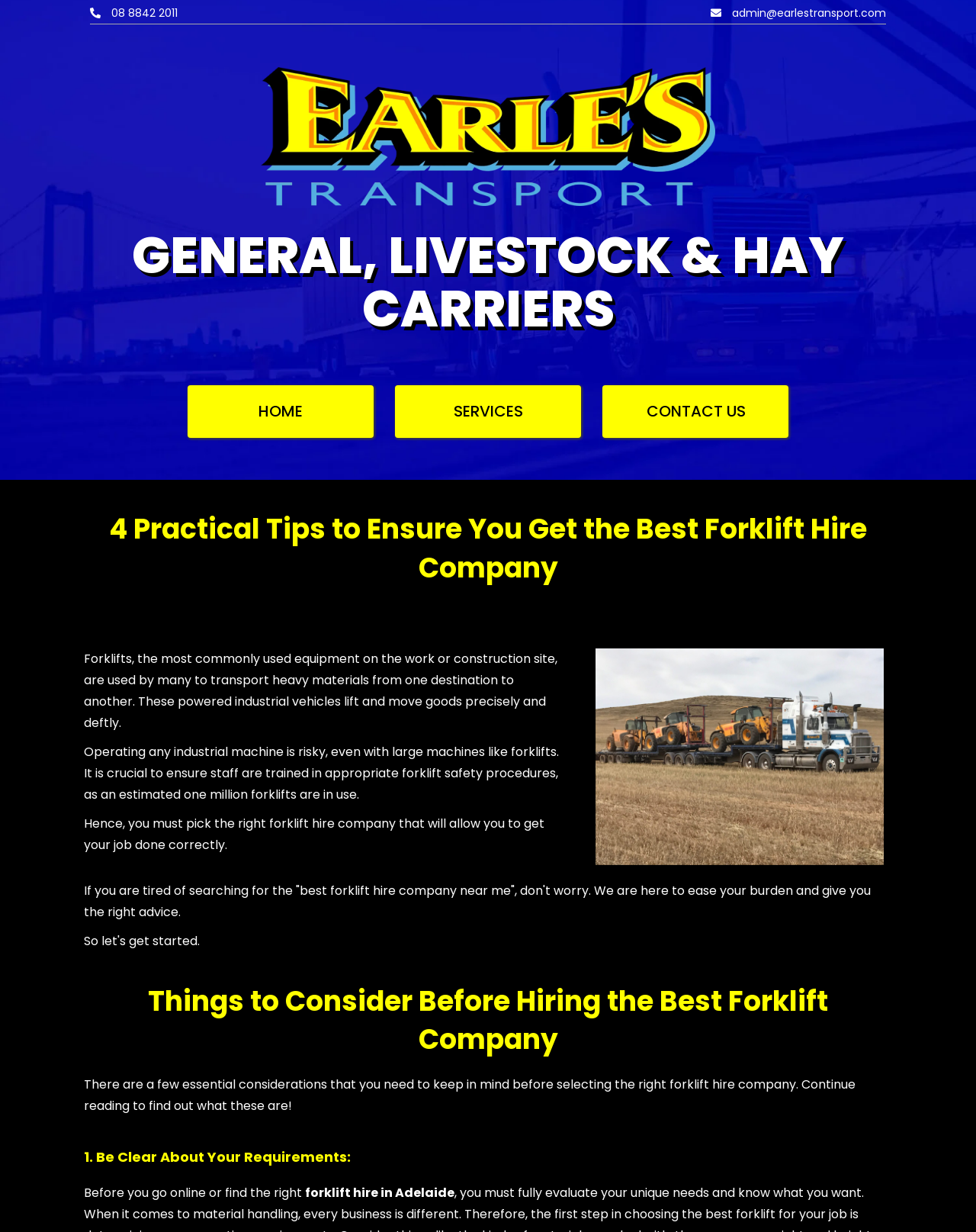What is the purpose of forklifts?
Please answer the question with a detailed and comprehensive explanation.

I found the purpose of forklifts by reading the static text element which states 'Forklifts, the most commonly used equipment on the work or construction site, are used by many to transport heavy materials from one destination to another.'